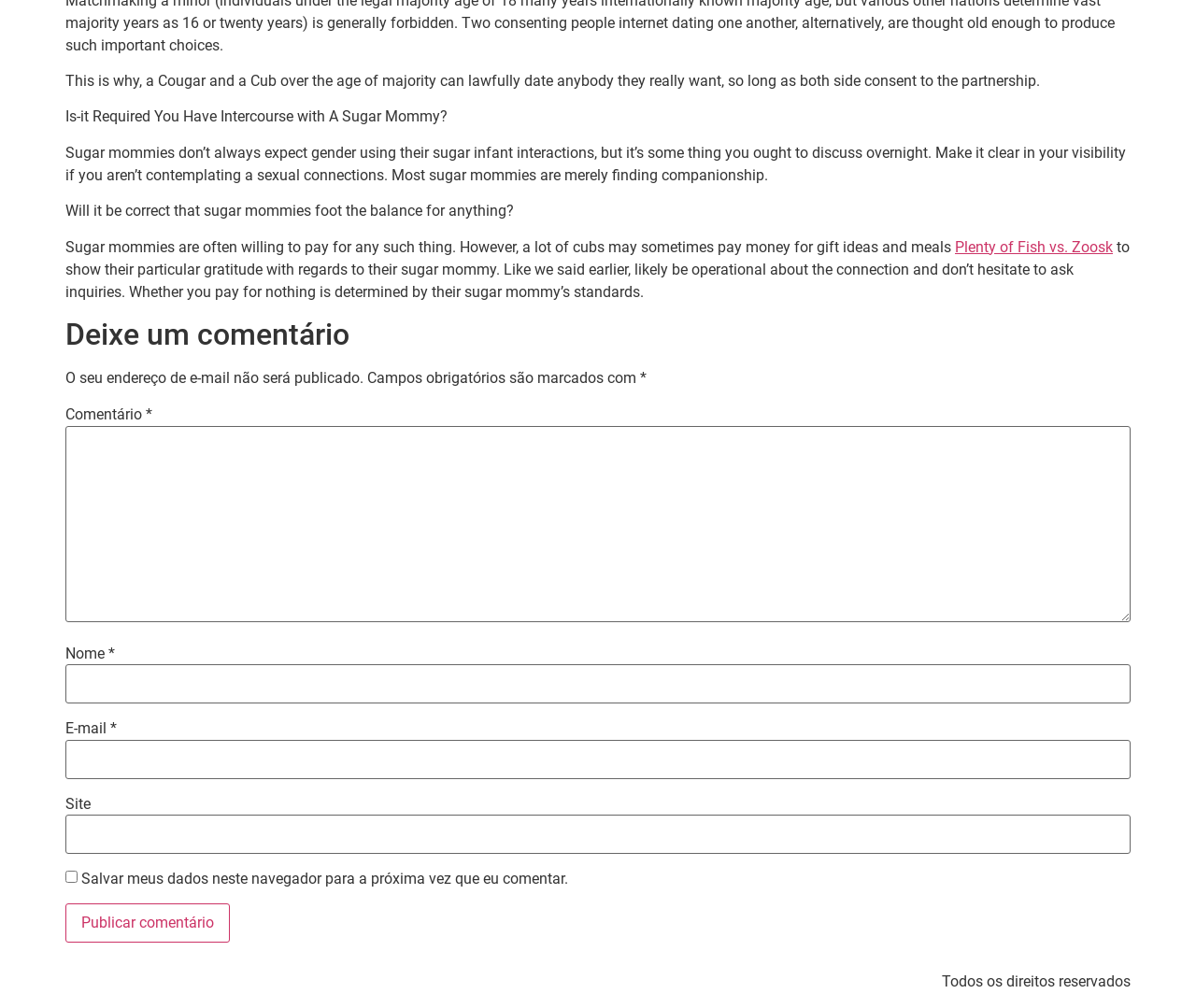Locate the UI element described by parent_node: Comentário * name="comment" in the provided webpage screenshot. Return the bounding box coordinates in the format (top-left x, top-left y, bottom-right x, bottom-right y), ensuring all values are between 0 and 1.

[0.055, 0.422, 0.945, 0.617]